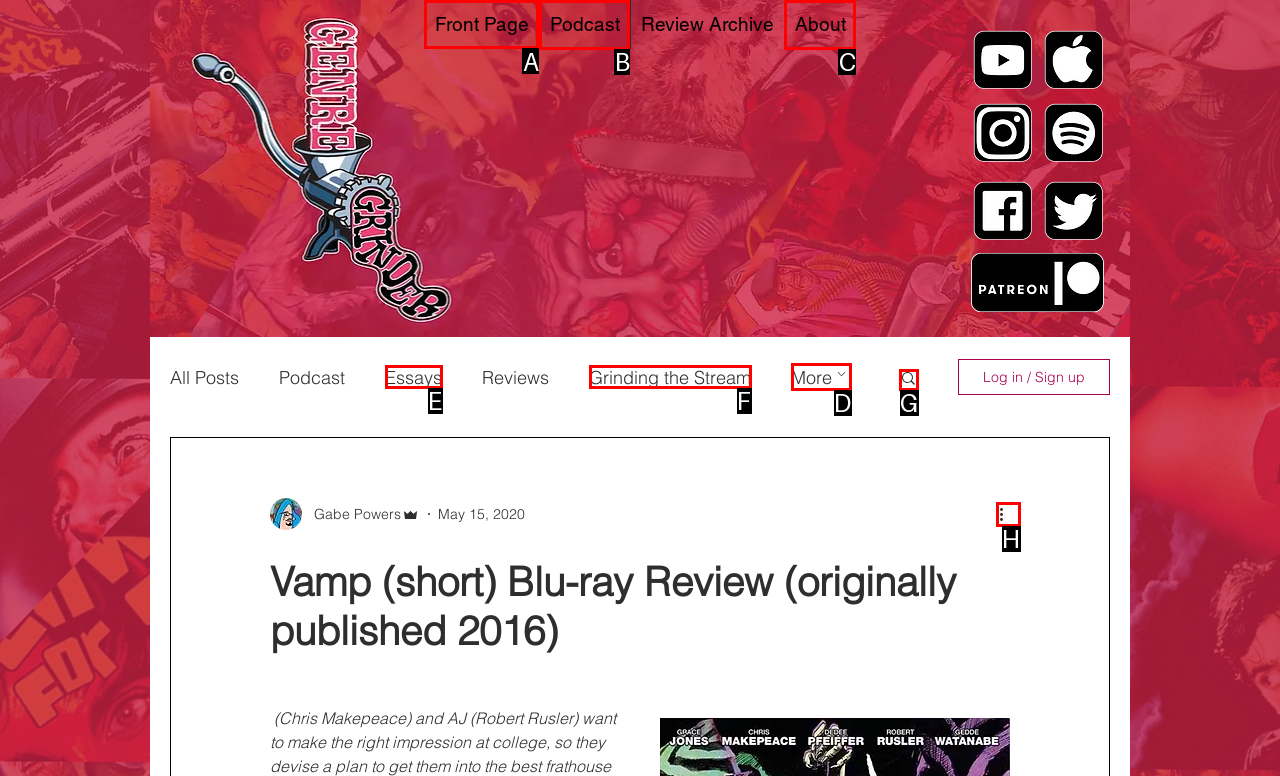Given the task: Click the Front Page link, point out the letter of the appropriate UI element from the marked options in the screenshot.

A